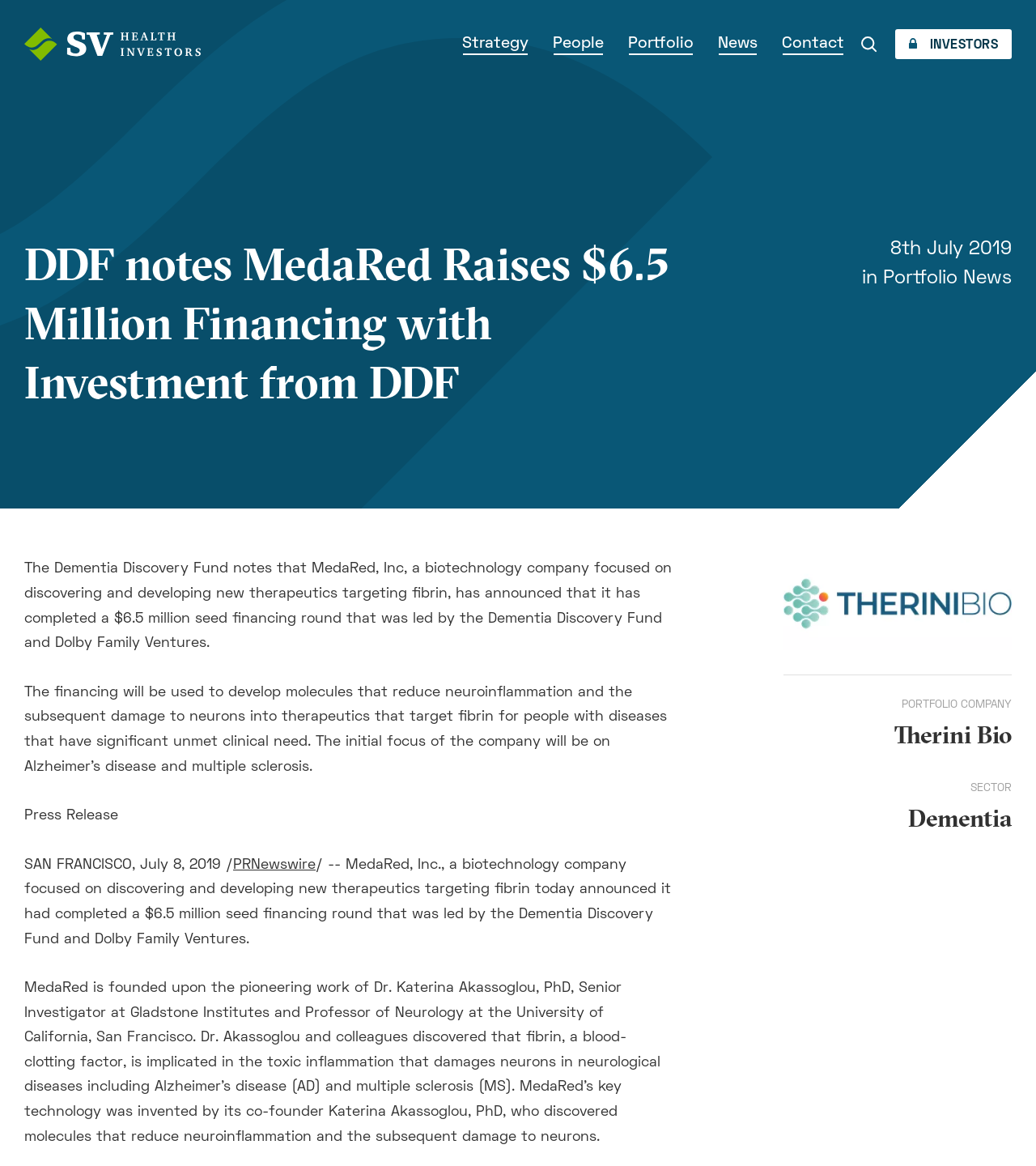Predict the bounding box of the UI element based on the description: "Strategy". The coordinates should be four float numbers between 0 and 1, formatted as [left, top, right, bottom].

[0.434, 0.021, 0.522, 0.055]